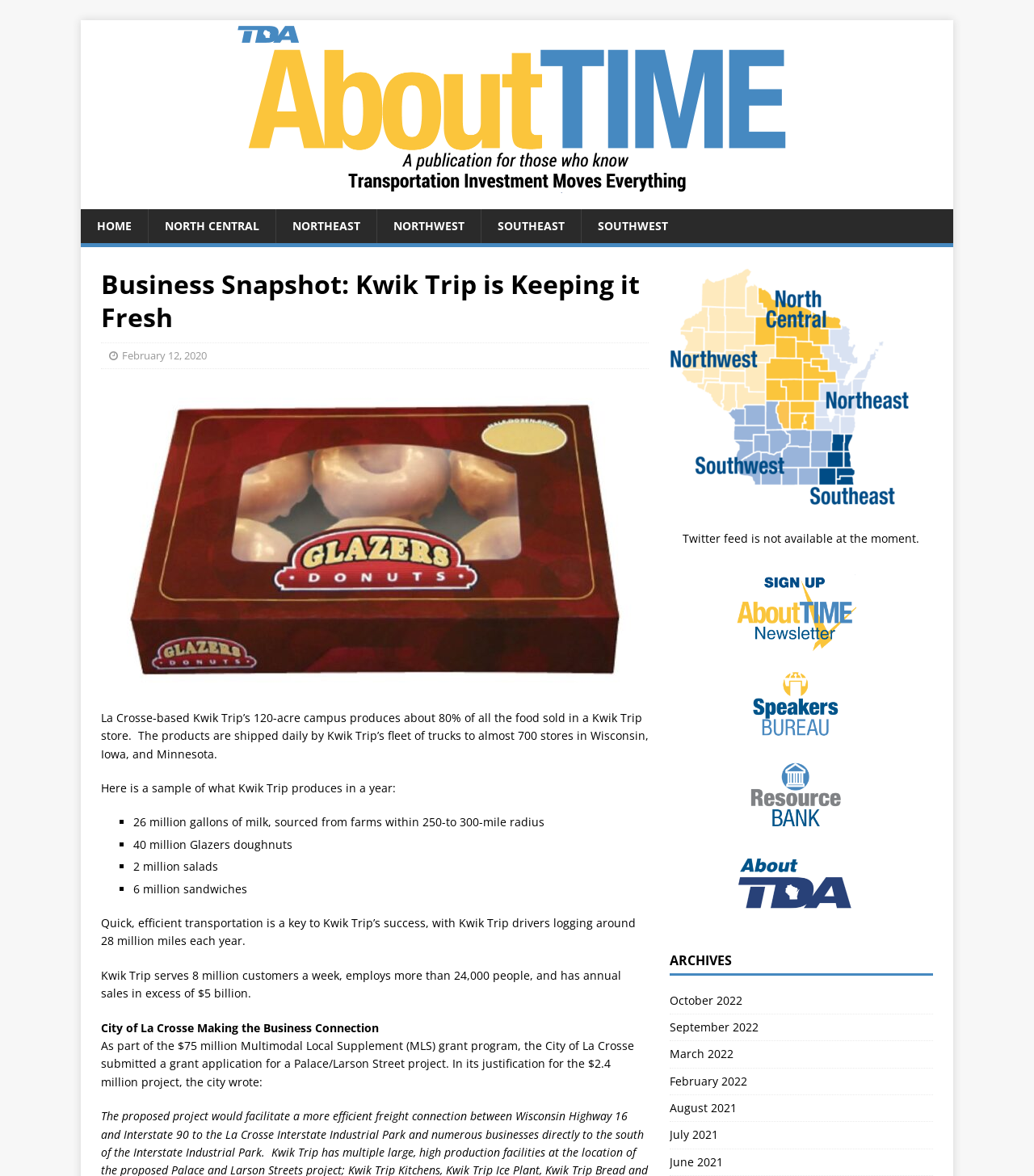Please determine the bounding box coordinates for the UI element described here. Use the format (top-left x, top-left y, bottom-right x, bottom-right y) with values bounded between 0 and 1: title="TDA: It's About TIME"

[0.078, 0.163, 0.922, 0.176]